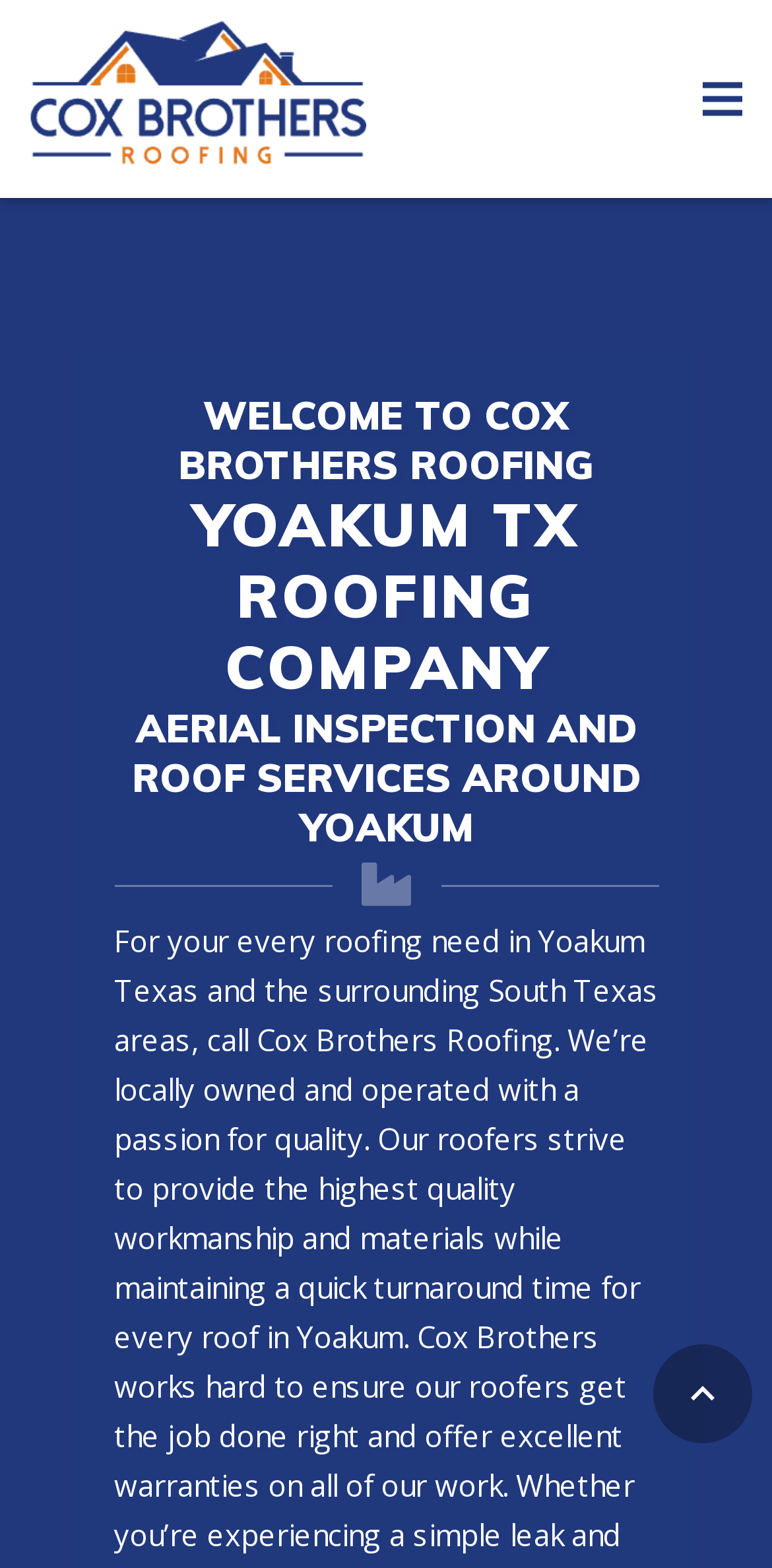Identify the main title of the webpage and generate its text content.

YOAKUM TX ROOFING COMPANY